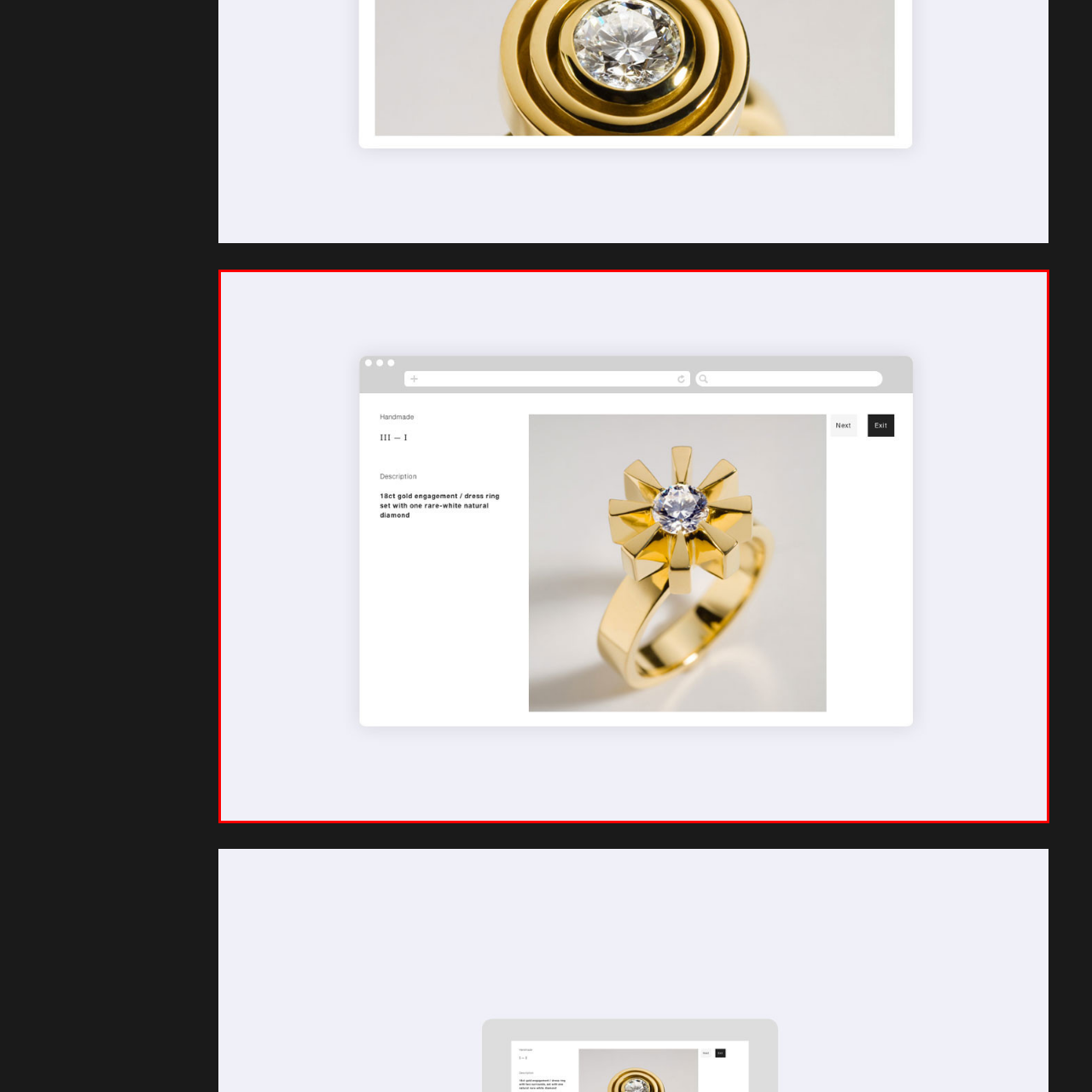Please scrutinize the portion of the image inside the purple boundary and provide an elaborate answer to the question below, relying on the visual elements: 
What is at the center of the ring's design?

According to the caption, the ring's design features a striking starburst pattern that elegantly radiates from its center, where a rare, white natural diamond is situated, adding a touch of brilliance and sophistication.